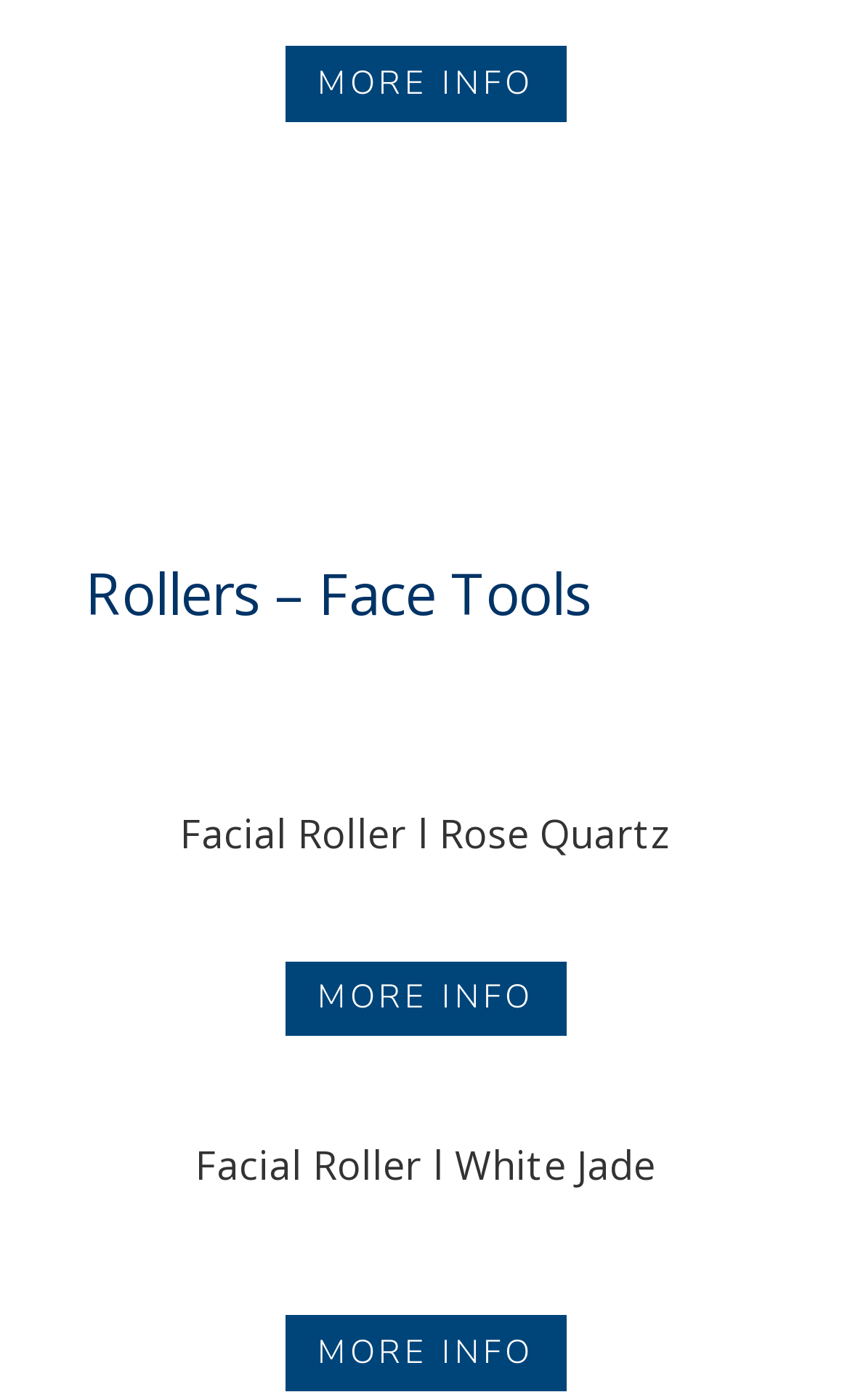Identify the bounding box for the described UI element: "Rollers – Face Tools".

[0.1, 0.403, 0.9, 0.459]